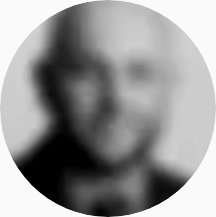Give a detailed account of everything present in the image.

The image features a blurred portrait of a professional, likely a member of the leadership team. Below the image, the associated name is "Greg Brooks," who holds the credentials SHRM-SCP, SPHRi™, and GPHR®. His professional background is highlighted by over two decades of experience in human resources, focusing on innovative and flexible HR solutions tailored for diverse organizational needs. The accompanying text emphasizes his expertise in delivering high-quality HR services across global teams, making him a key figure in fostering cross-cultural workplace environments. The overall presentation suggests a commitment to personalized service that combines small firm attention with the extensive resources and knowledge typical of larger consulting practices.